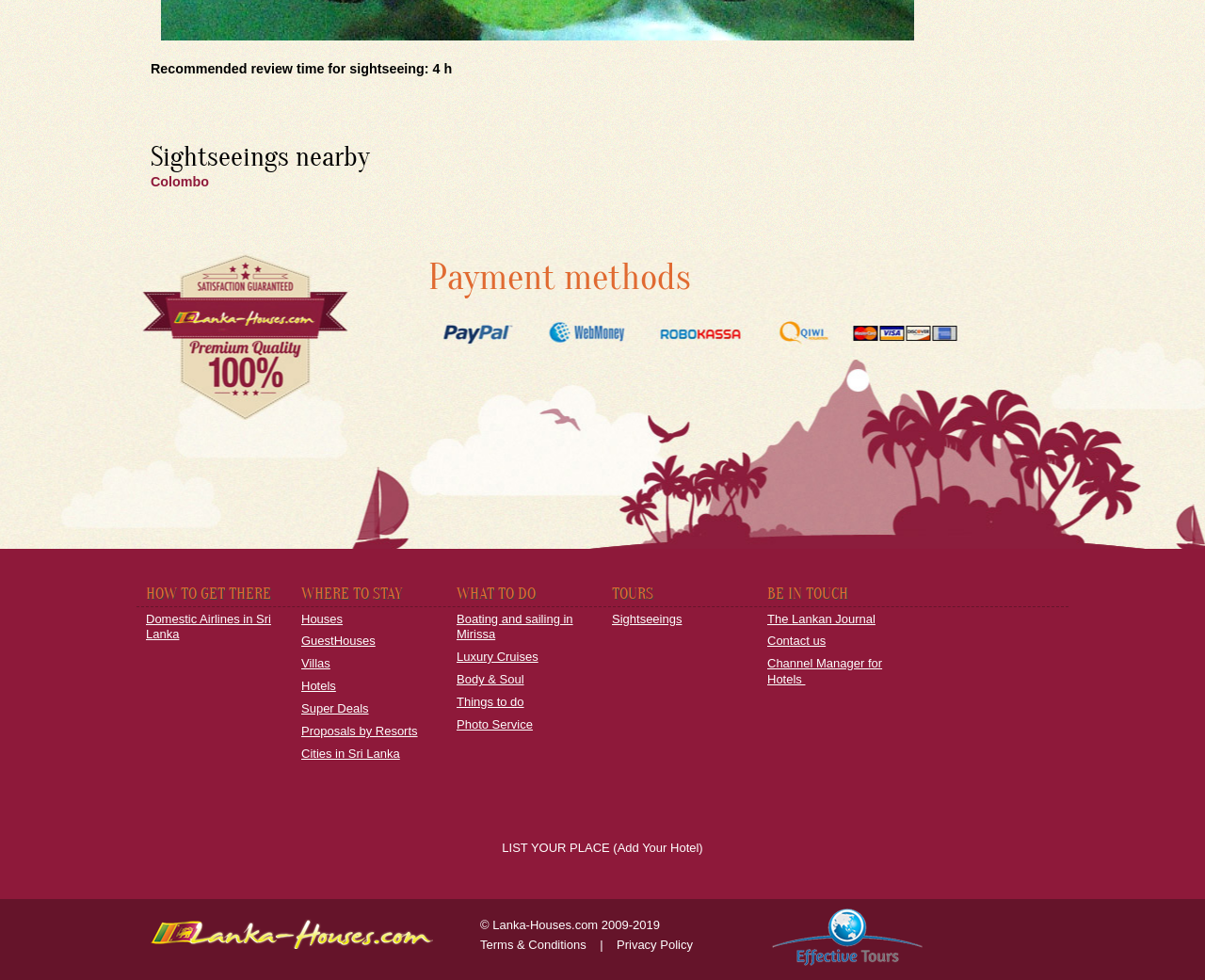Look at the image and answer the question in detail:
What is the recommended review time for sightseeing?

The answer can be found in the StaticText element with the text 'Recommended review time for sightseeing: 4 h' at the top of the webpage.